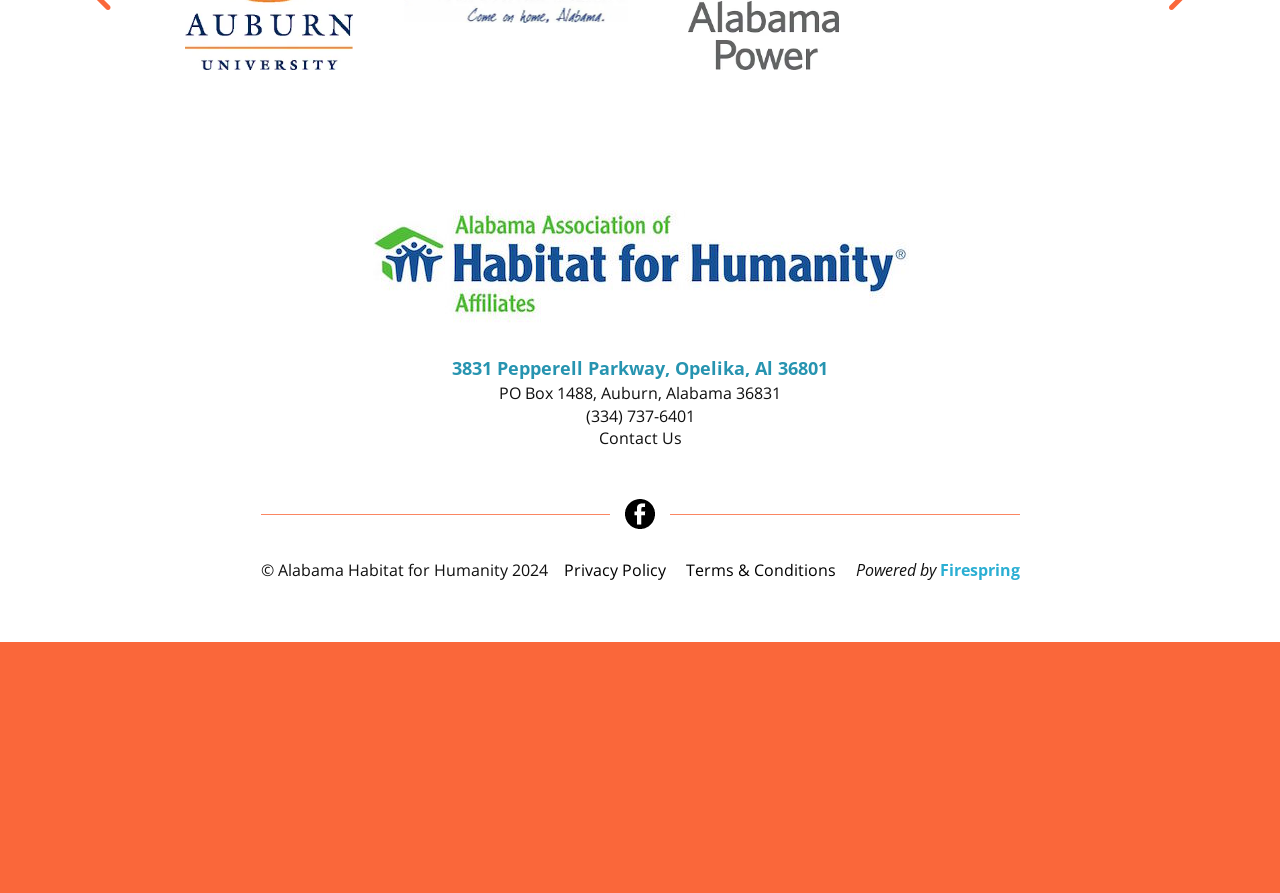Please identify the bounding box coordinates of the element's region that should be clicked to execute the following instruction: "View Facebook page". The bounding box coordinates must be four float numbers between 0 and 1, i.e., [left, top, right, bottom].

[0.488, 0.843, 0.512, 0.868]